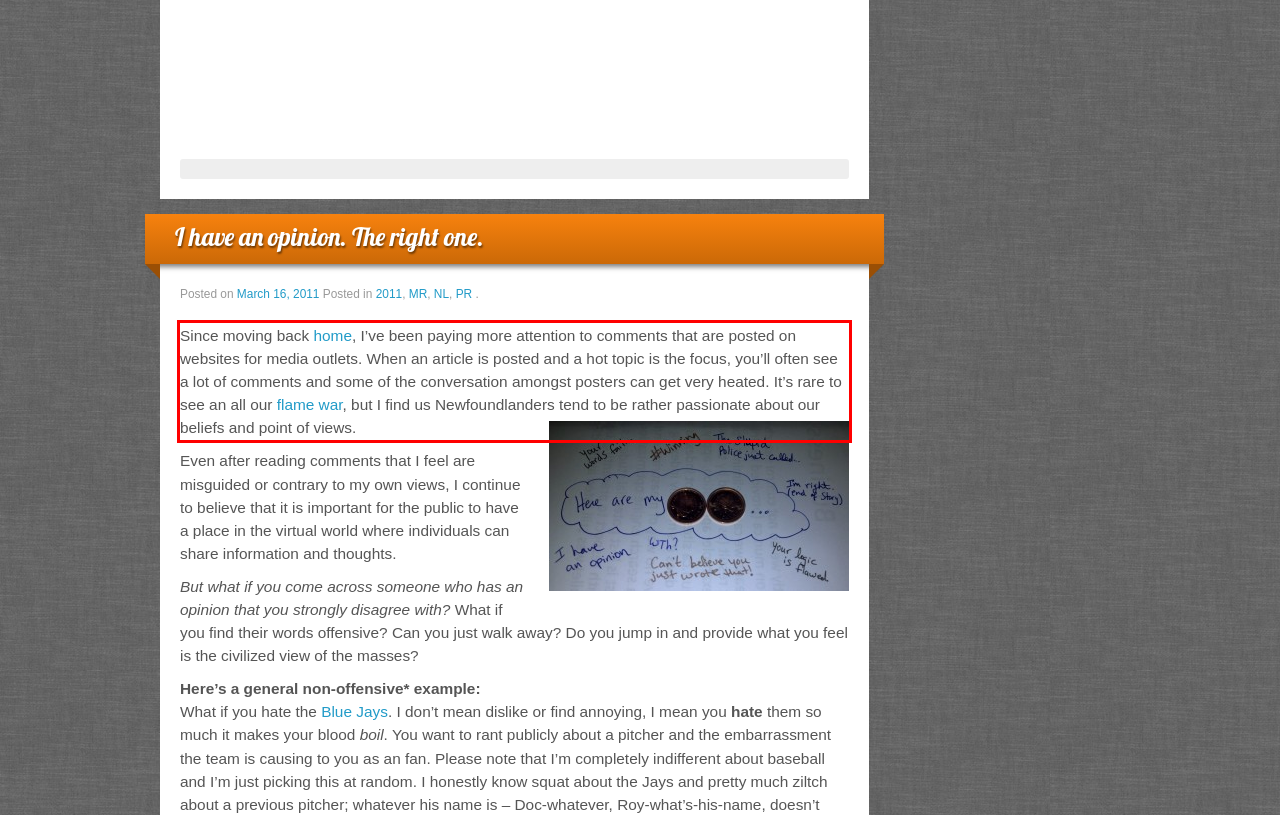You are provided with a screenshot of a webpage containing a red bounding box. Please extract the text enclosed by this red bounding box.

Since moving back home, I’ve been paying more attention to comments that are posted on websites for media outlets. When an article is posted and a hot topic is the focus, you’ll often see a lot of comments and some of the conversation amongst posters can get very heated. It’s rare to see an all our flame war, but I find us Newfoundlanders tend to be rather passionate about our beliefs and point of views.